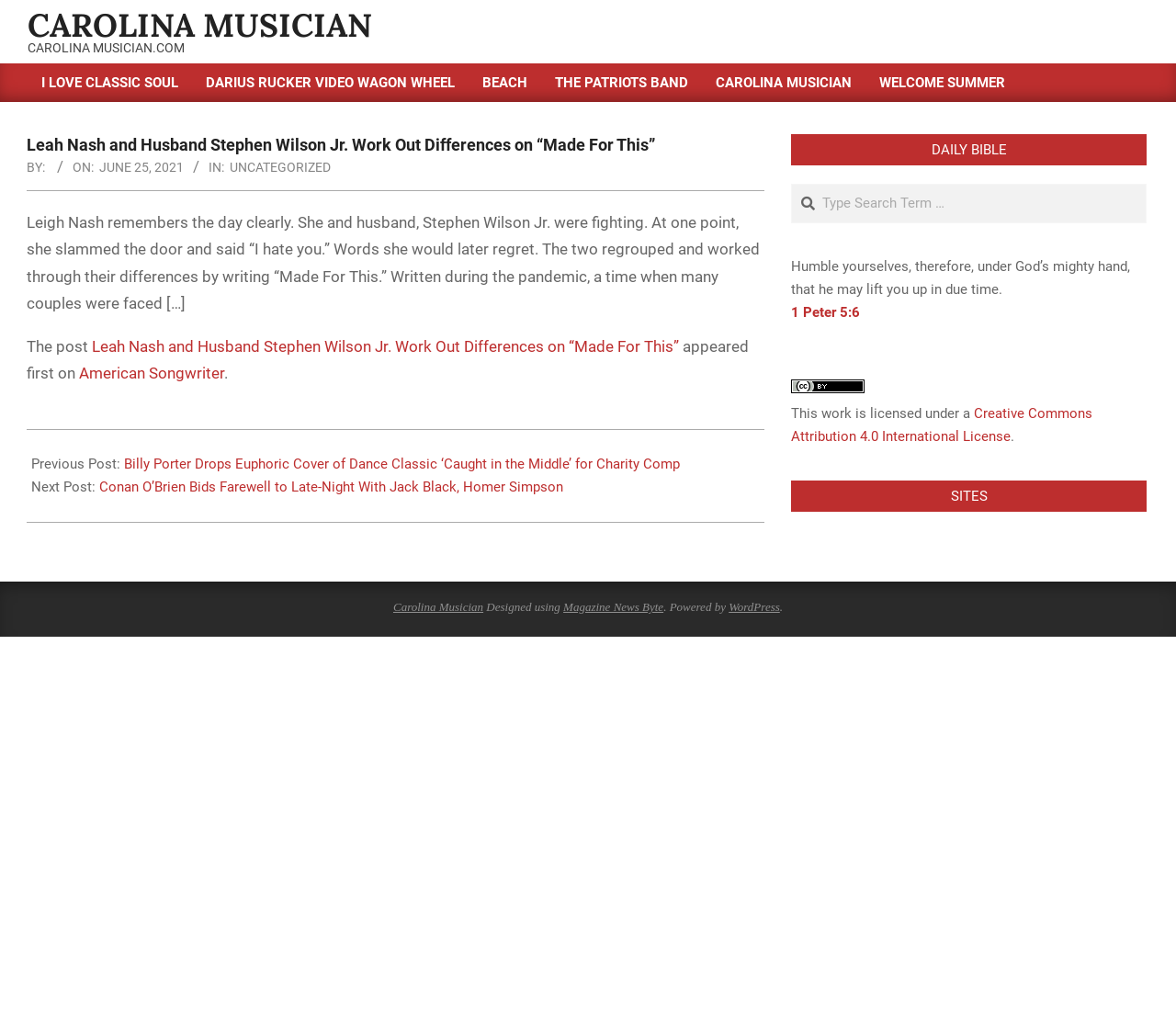Please determine the bounding box coordinates of the section I need to click to accomplish this instruction: "Check the previous post".

[0.105, 0.448, 0.578, 0.464]